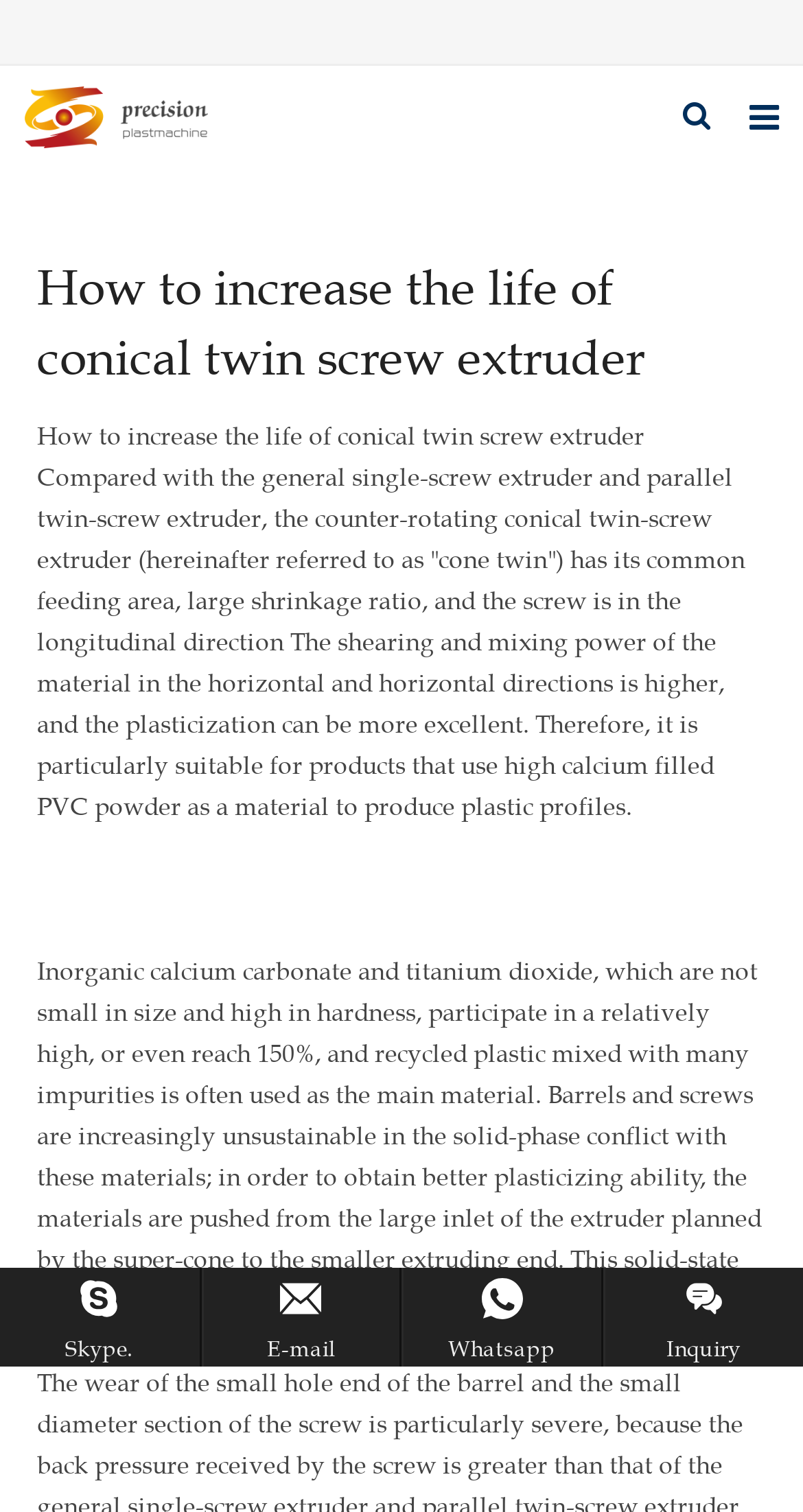What is the topic of the article?
Please respond to the question with as much detail as possible.

The topic of the article can be found in the heading, which is 'How to increase the life of conical twin screw extruder', and the content of the article is discussing the issue of conical twin screw extruder.